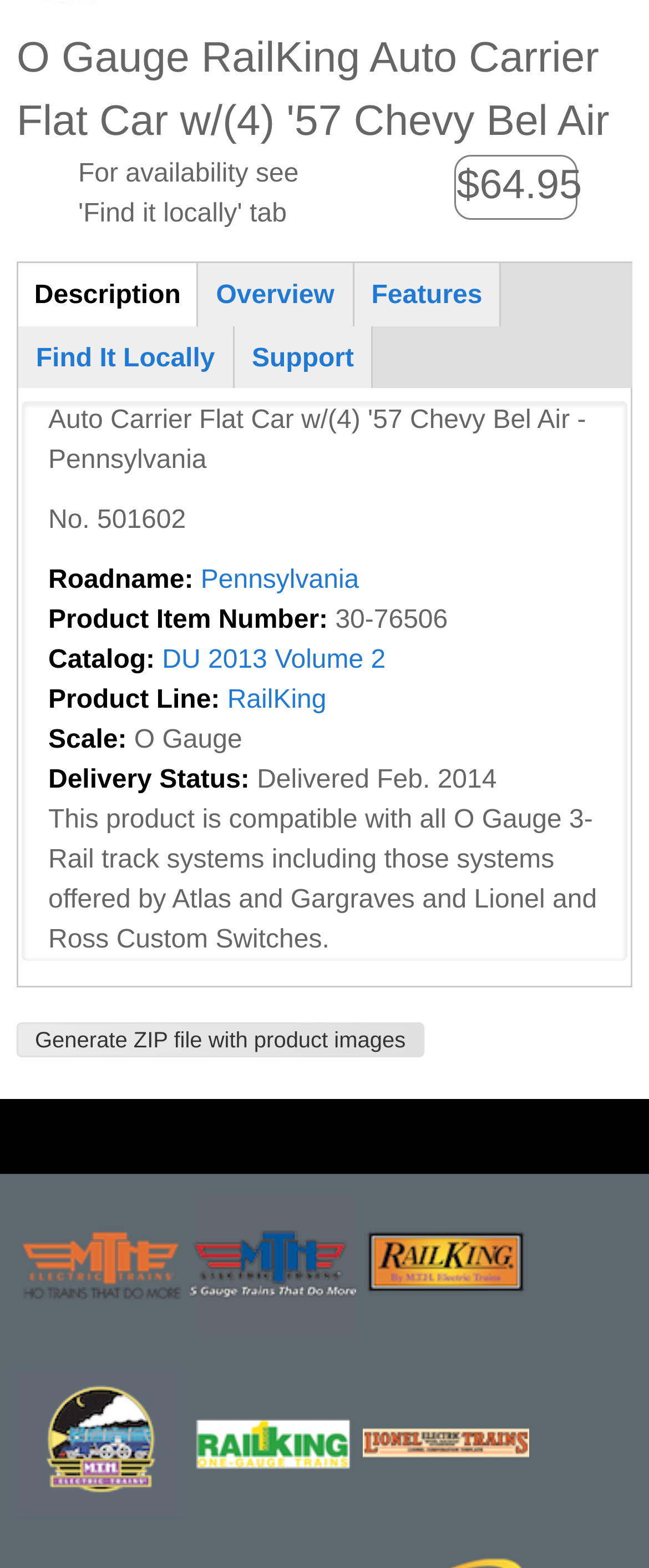What is the delivery status of the product?
Please analyze the image and answer the question with as much detail as possible.

The delivery status of the product is mentioned in the product information section, which is Delivered Feb. 2014.